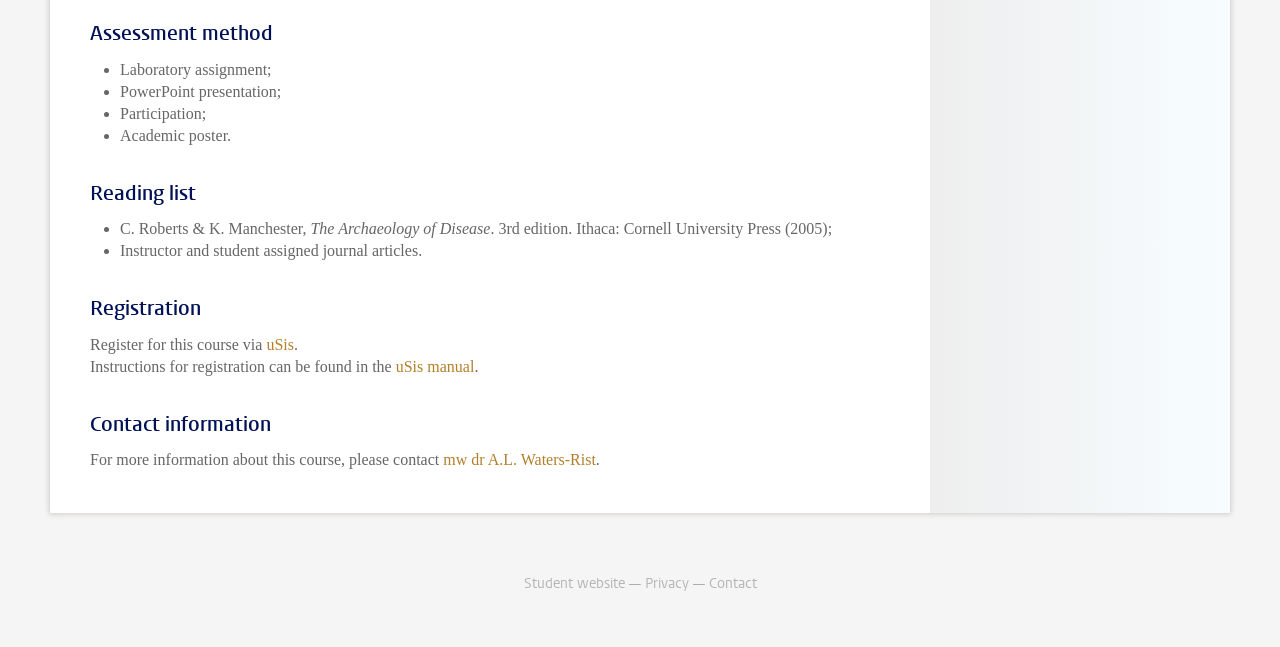What is the last link in the footer?
Using the image, respond with a single word or phrase.

Contact